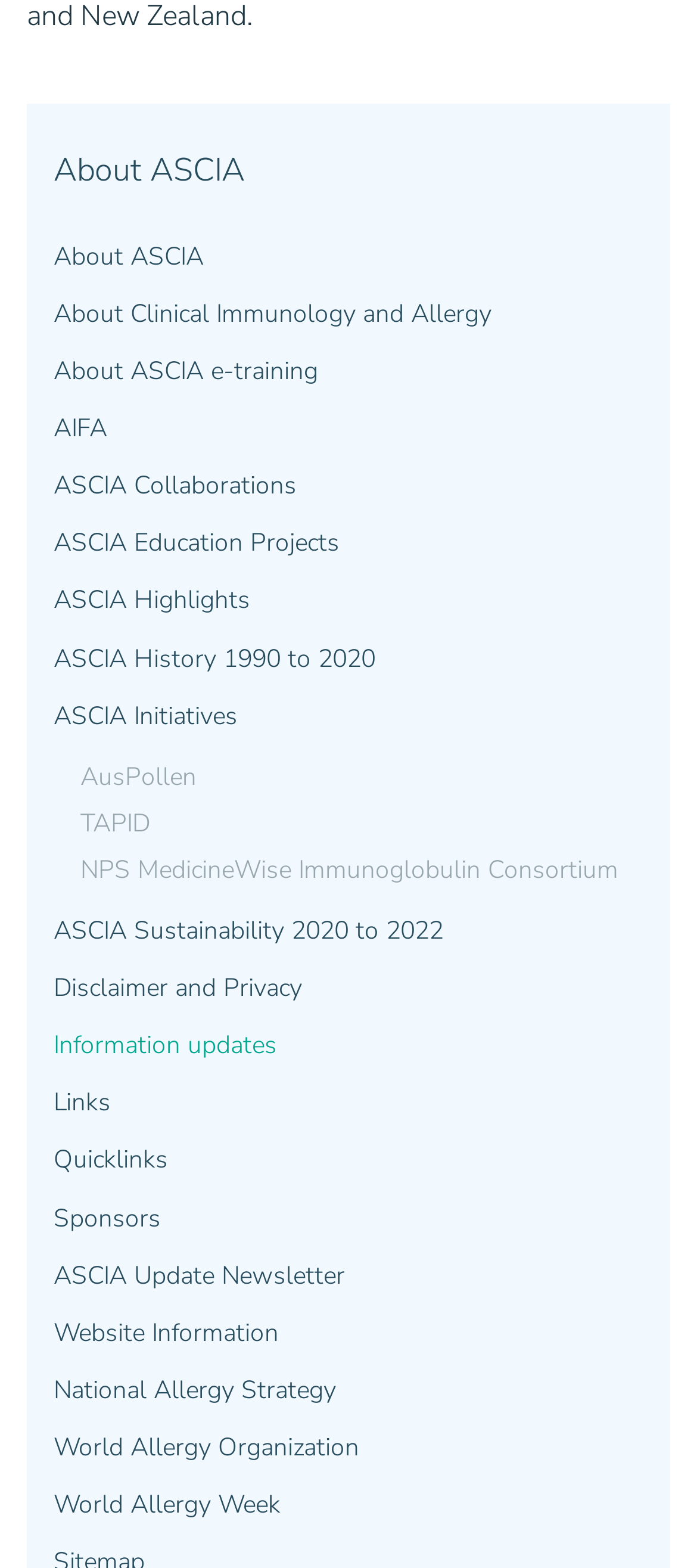Please specify the bounding box coordinates of the clickable section necessary to execute the following command: "Click on About ASCIA".

[0.077, 0.094, 0.962, 0.123]